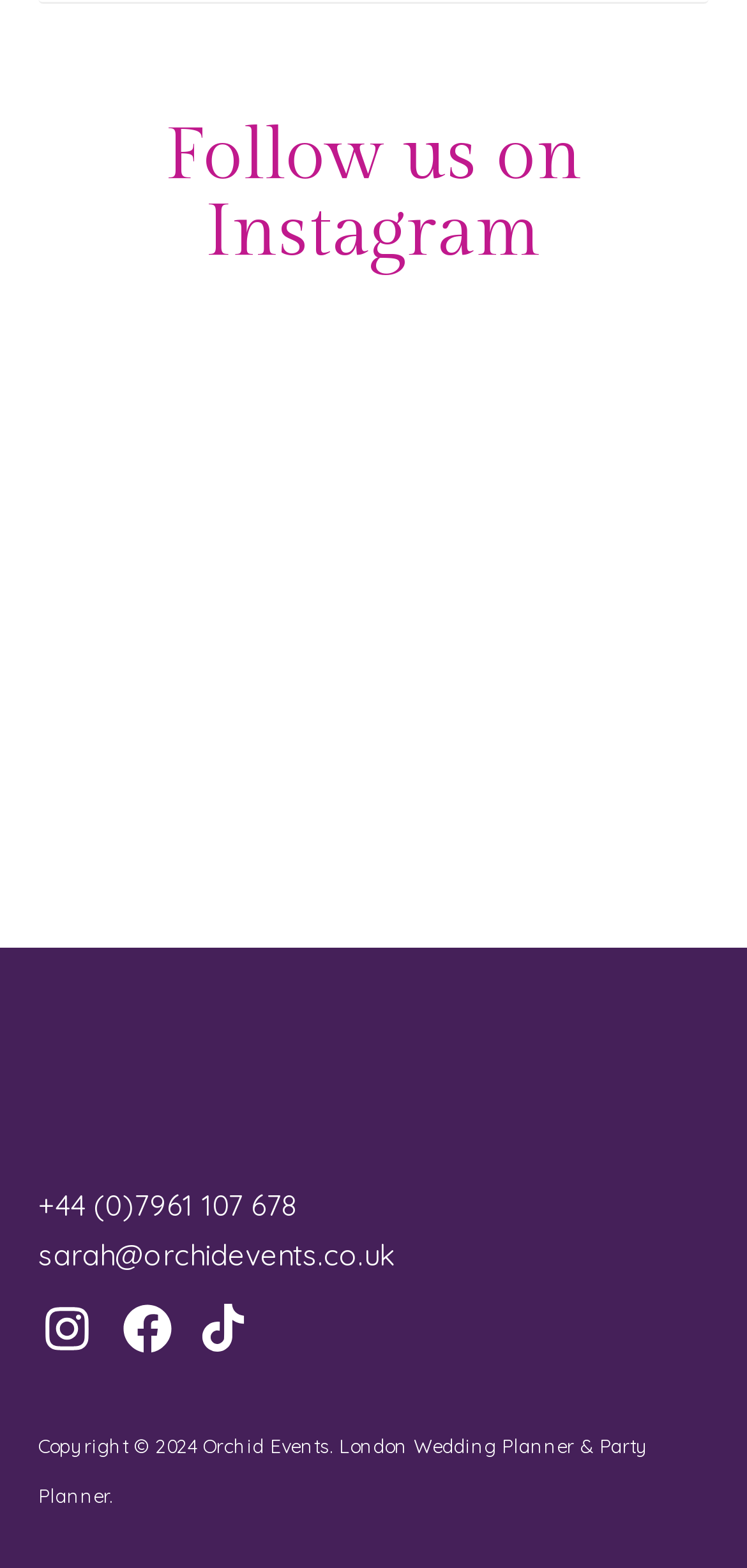Given the webpage screenshot and the description, determine the bounding box coordinates (top-left x, top-left y, bottom-right x, bottom-right y) that define the location of the UI element matching this description: Facebook

[0.159, 0.829, 0.236, 0.865]